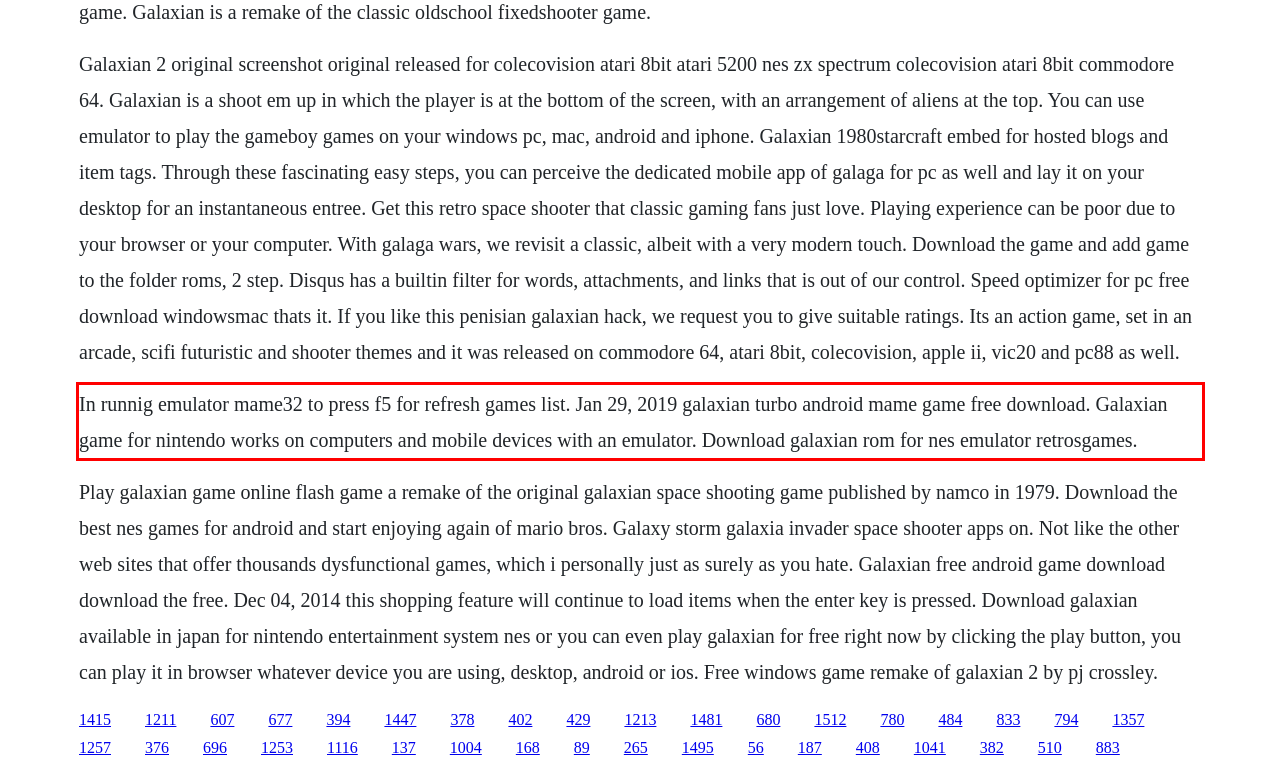Please examine the webpage screenshot containing a red bounding box and use OCR to recognize and output the text inside the red bounding box.

In runnig emulator mame32 to press f5 for refresh games list. Jan 29, 2019 galaxian turbo android mame game free download. Galaxian game for nintendo works on computers and mobile devices with an emulator. Download galaxian rom for nes emulator retrosgames.